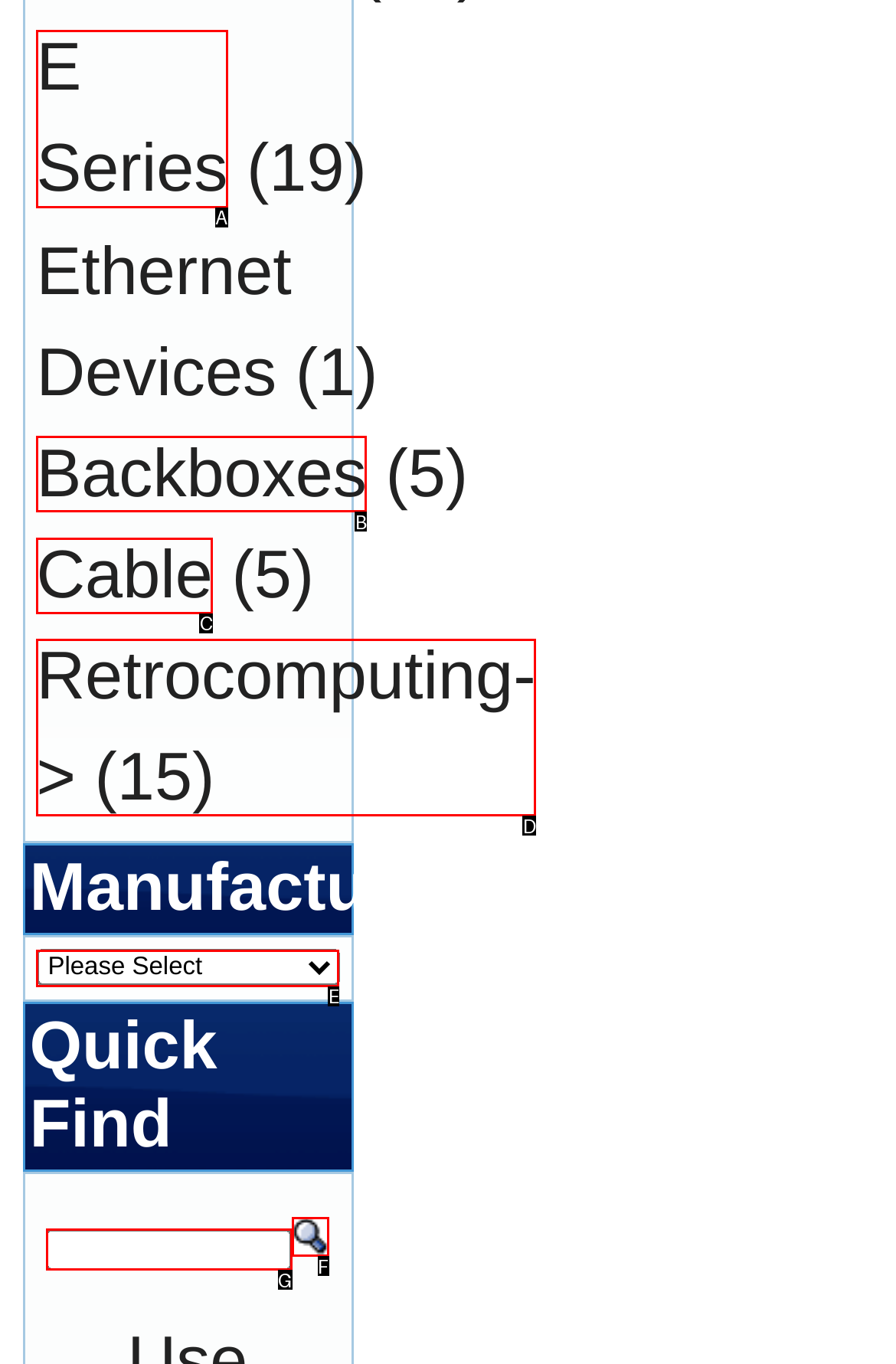Based on the description: Cable, select the HTML element that best fits. Reply with the letter of the correct choice from the options given.

C